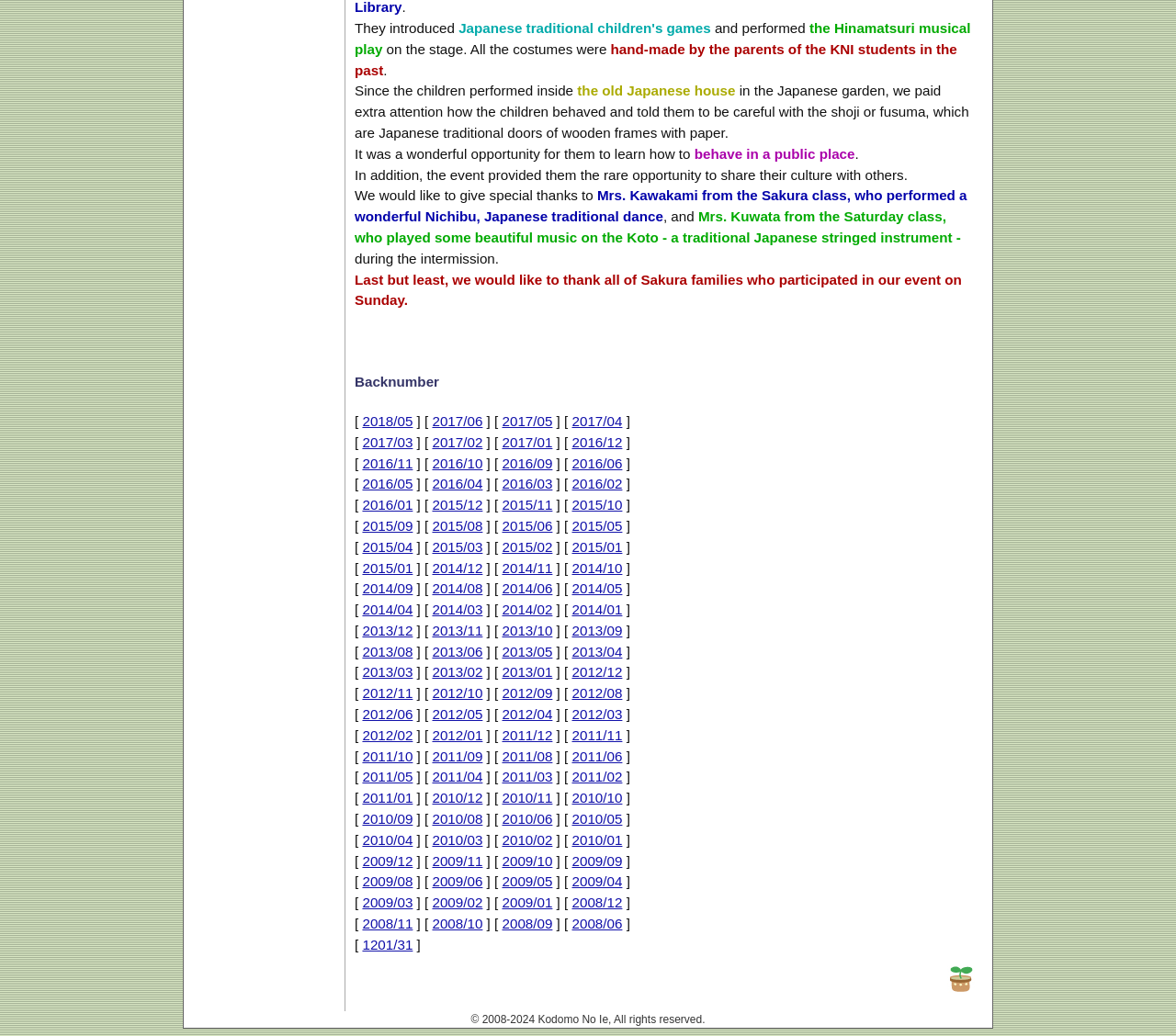What is the name of the traditional Japanese stringed instrument played during the intermission?
Can you give a detailed and elaborate answer to the question?

The article mentions that Mrs. Kuwata from the Saturday class played some beautiful music on the Koto, which is a traditional Japanese stringed instrument, during the intermission.